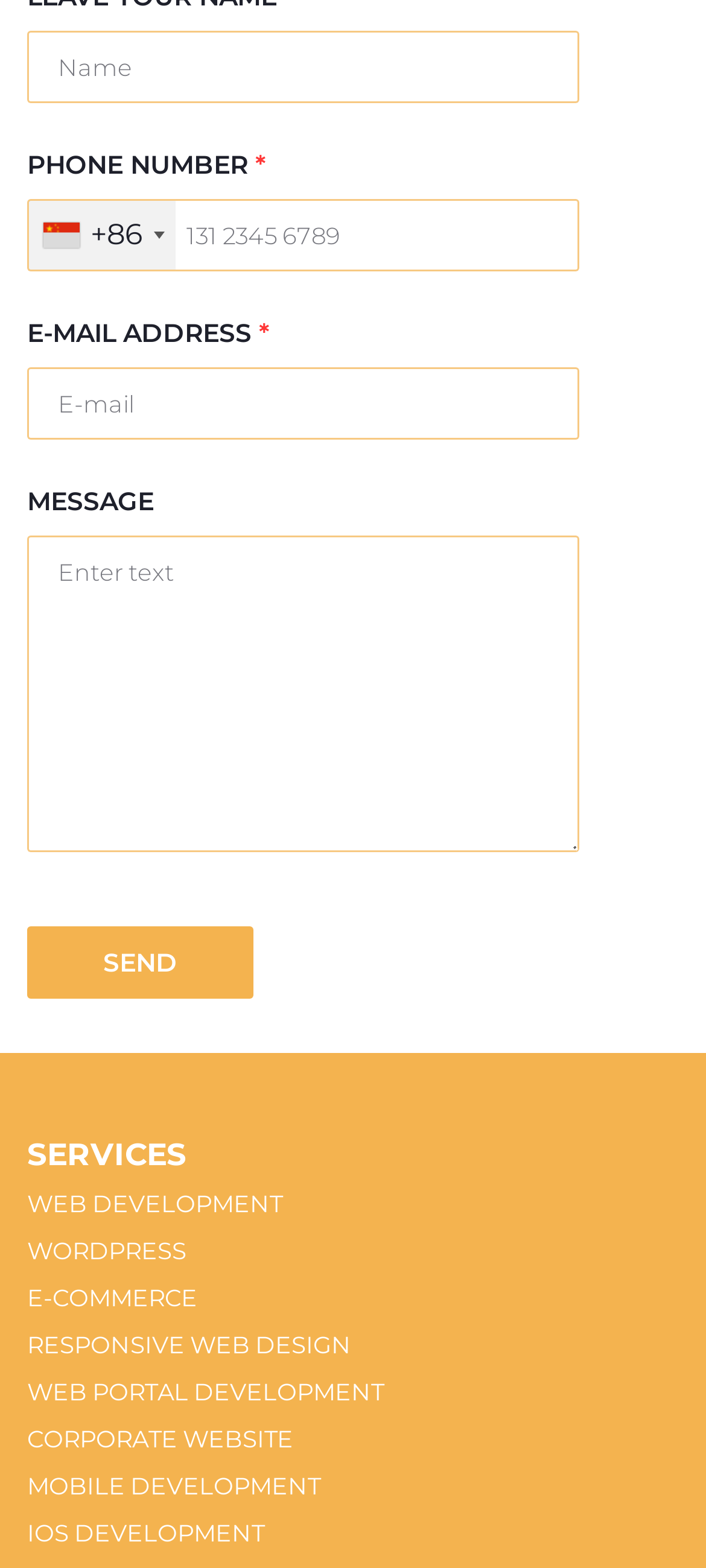Is the phone number input field required?
Respond to the question with a single word or phrase according to the image.

Yes